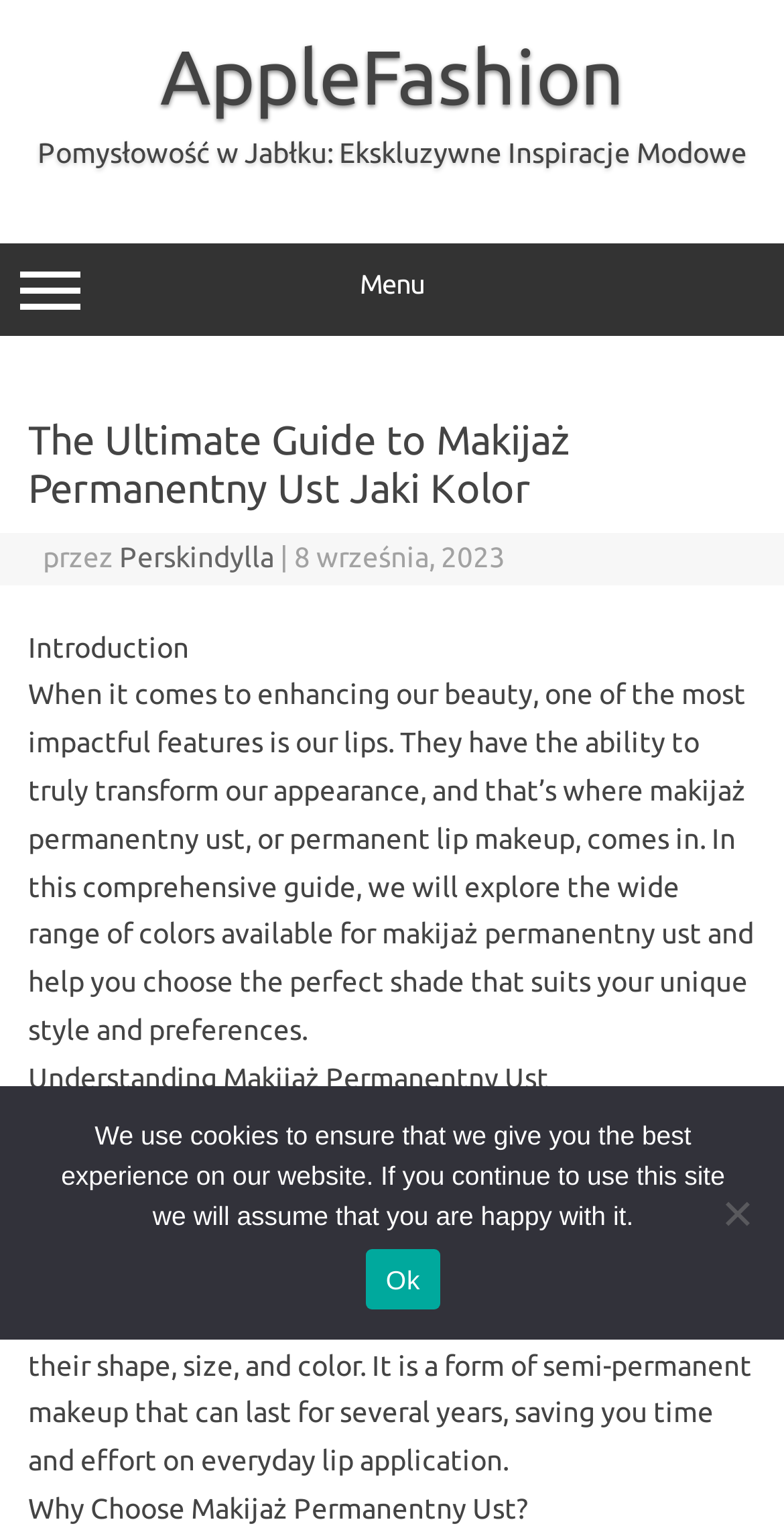How long does Makijaż Permanentny Ust last?
Using the visual information, answer the question in a single word or phrase.

Several years